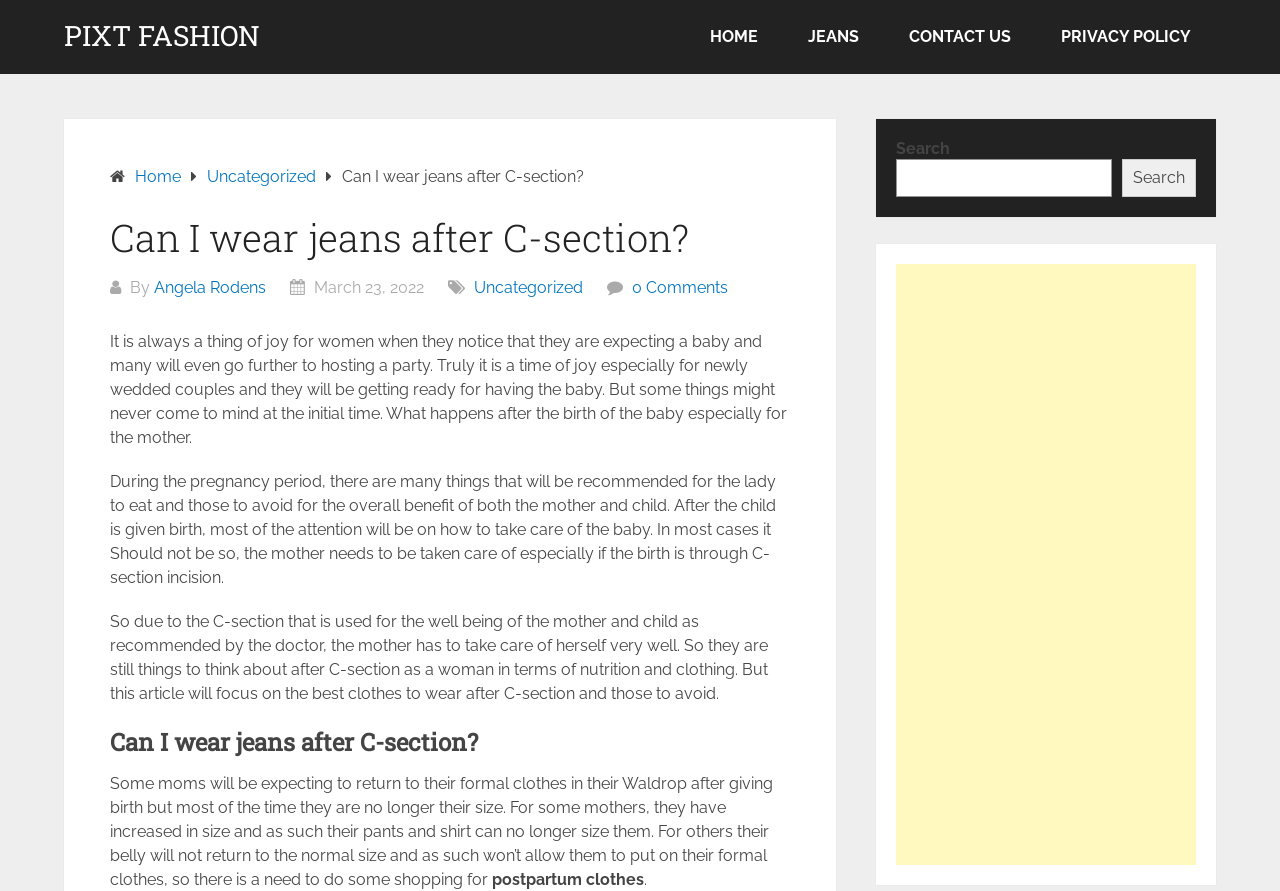Please identify the bounding box coordinates of the area I need to click to accomplish the following instruction: "Click on the 'CONTACT US' link".

[0.691, 0.0, 0.809, 0.083]